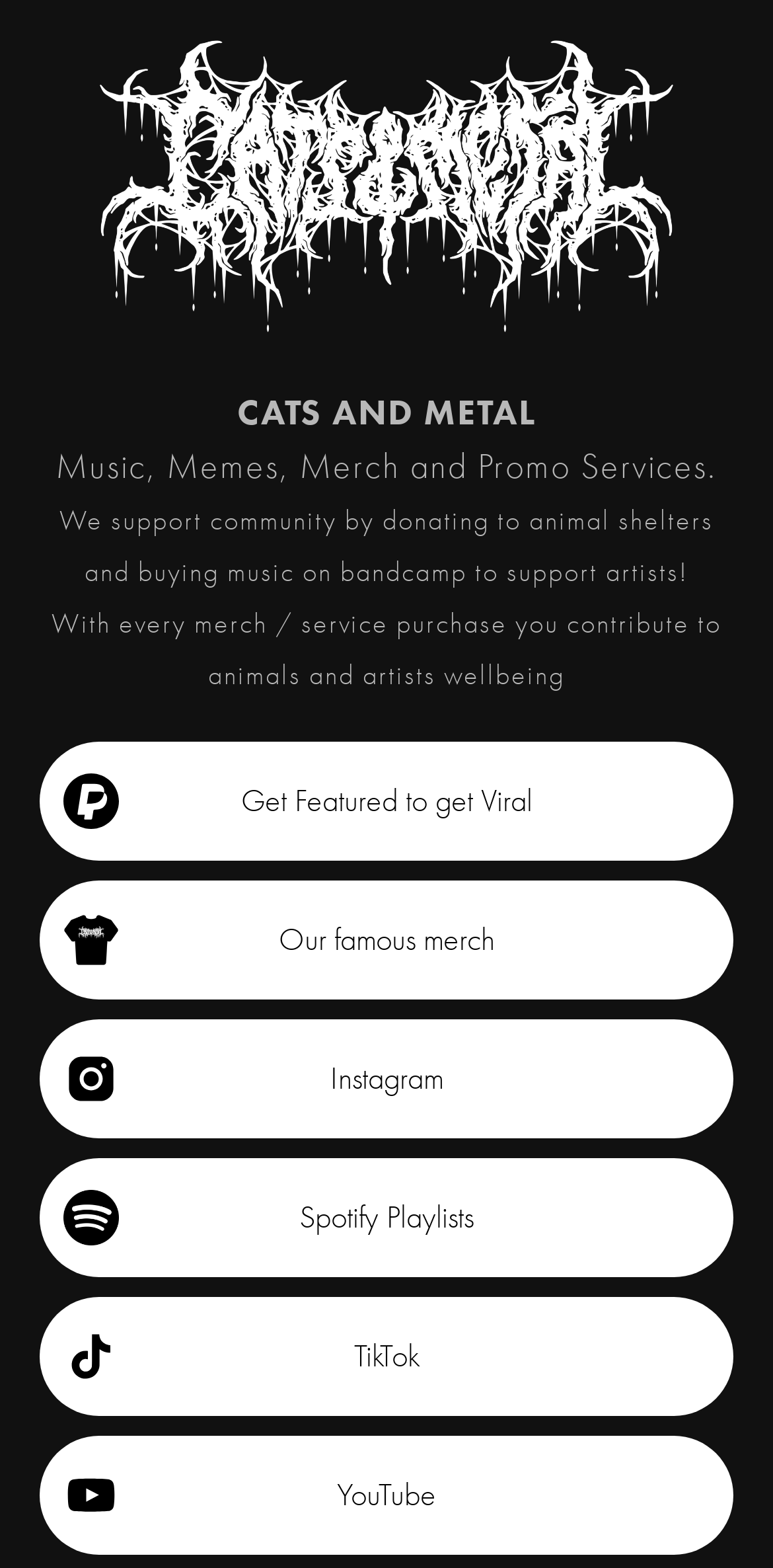What is the purpose of this website?
Please answer the question with as much detail and depth as you can.

Based on the text 'We support community by donating to animal shelters and buying music on bandcamp to support artists!' and 'With every merch / service purchase you contribute to animals and artists wellbeing', it can be inferred that the purpose of this website is to support artists and animal shelters.